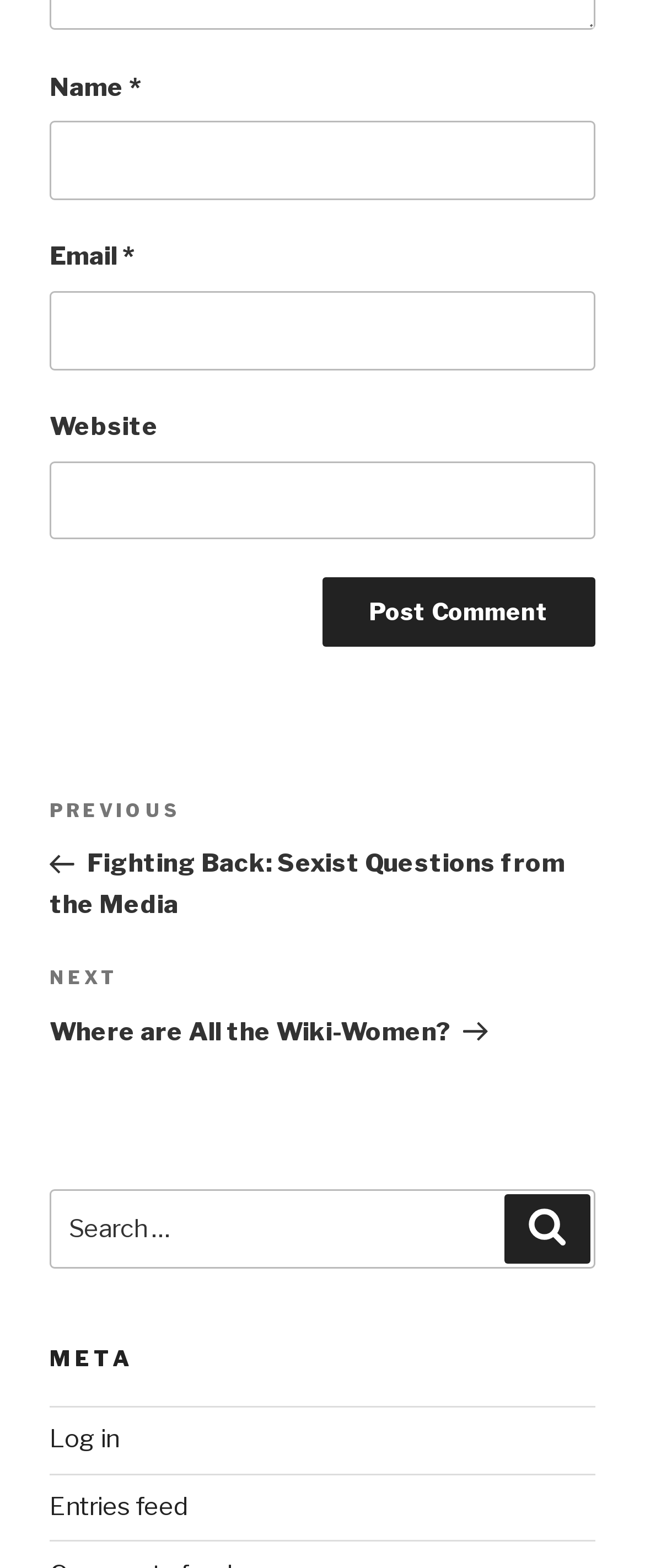Find the bounding box coordinates of the clickable region needed to perform the following instruction: "Log in". The coordinates should be provided as four float numbers between 0 and 1, i.e., [left, top, right, bottom].

[0.077, 0.908, 0.185, 0.927]